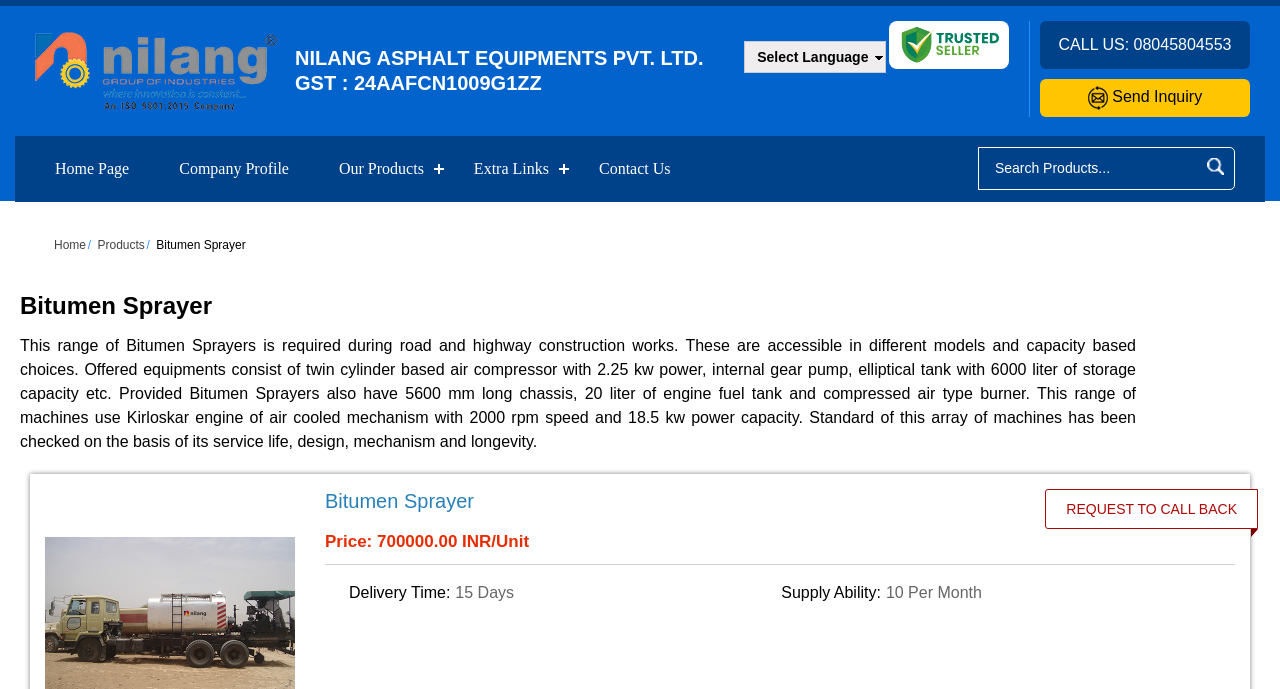Highlight the bounding box coordinates of the region I should click on to meet the following instruction: "Click on 'GET A FREE QUOTE'".

None